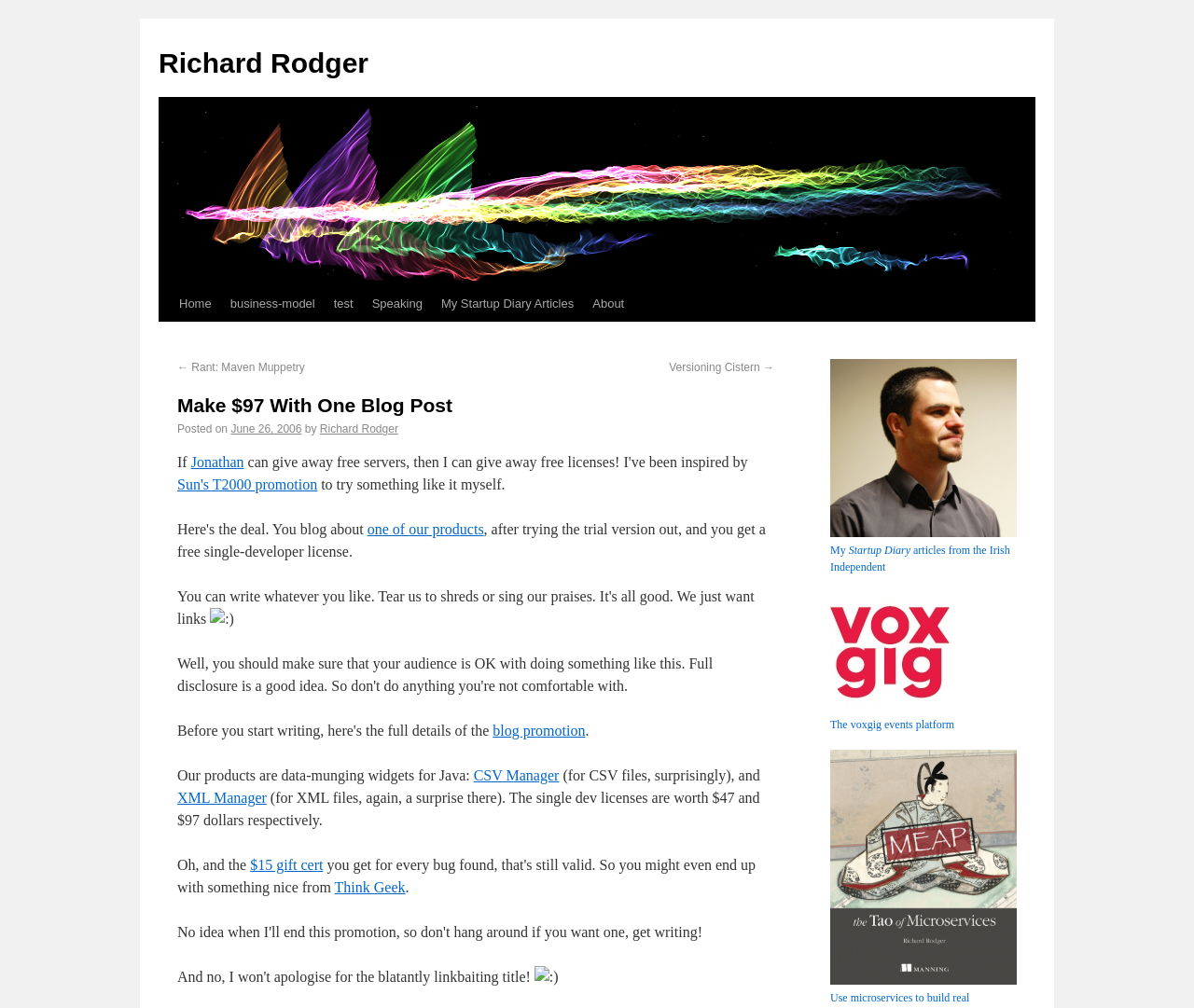Give a concise answer using only one word or phrase for this question:
What is the gift cert mentioned?

$15 gift cert